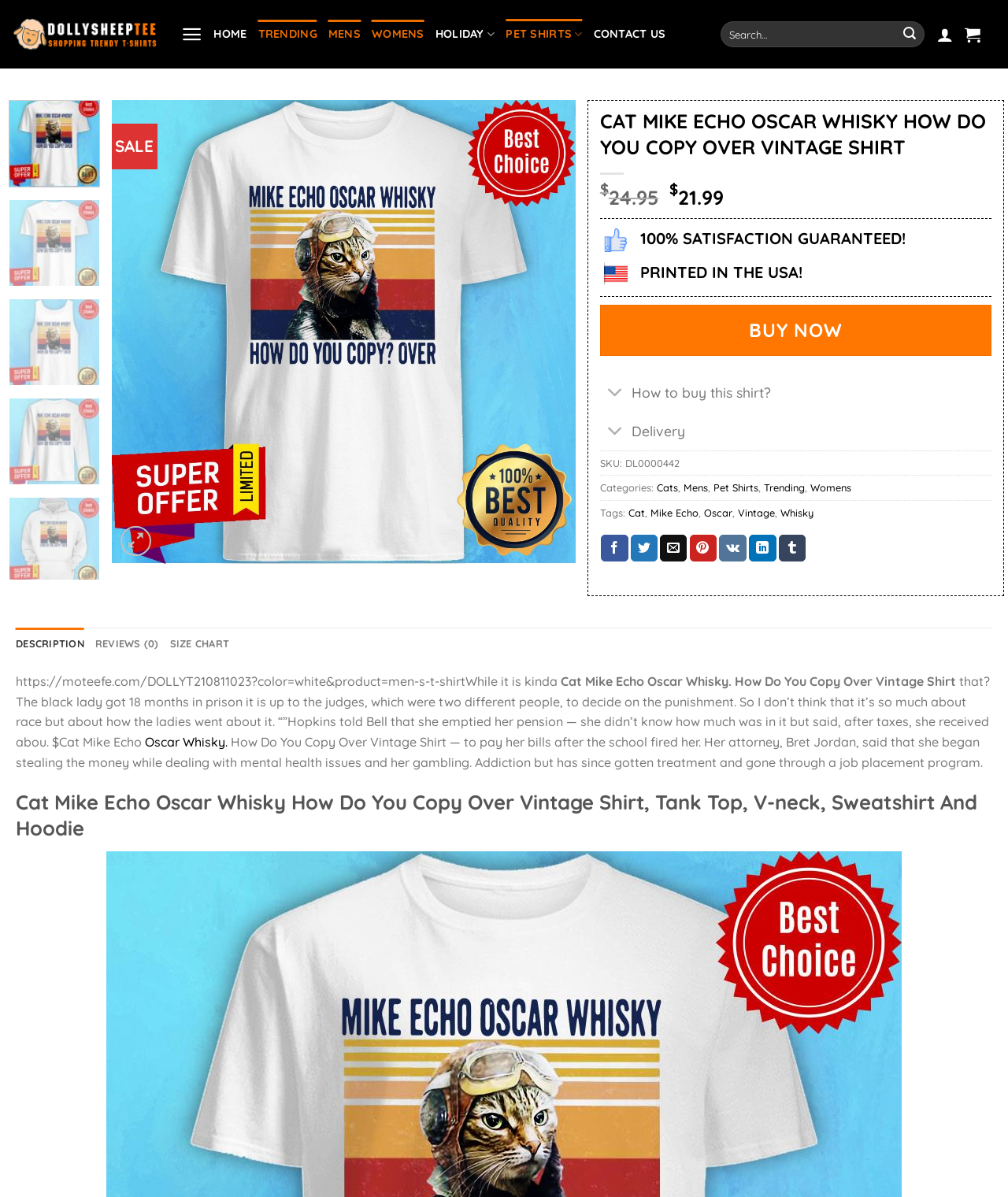Please identify the bounding box coordinates of the clickable element to fulfill the following instruction: "Buy now". The coordinates should be four float numbers between 0 and 1, i.e., [left, top, right, bottom].

[0.595, 0.254, 0.984, 0.298]